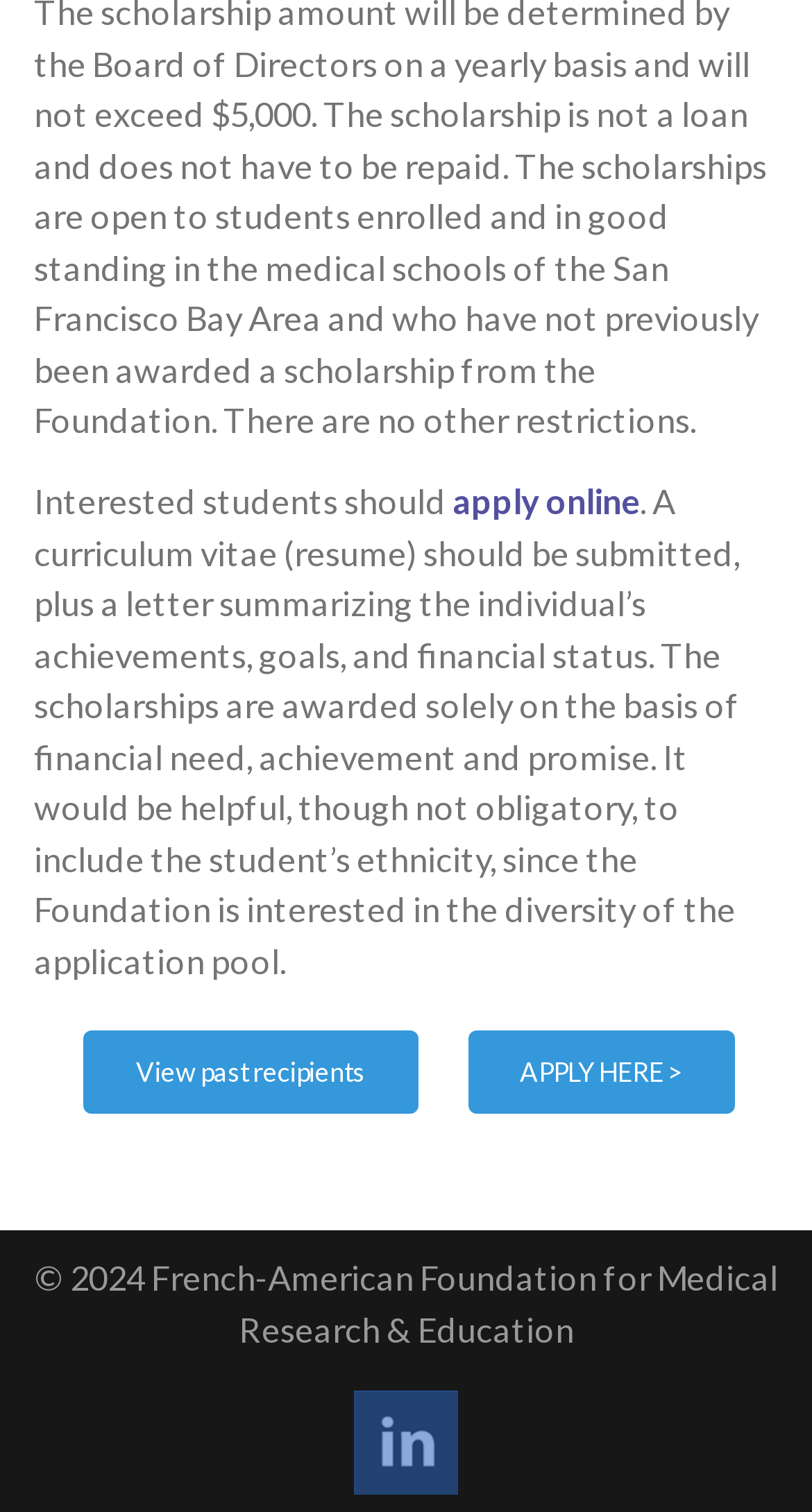Please provide a one-word or short phrase answer to the question:
What should be included in the application?

CV, letter, and ethnicity